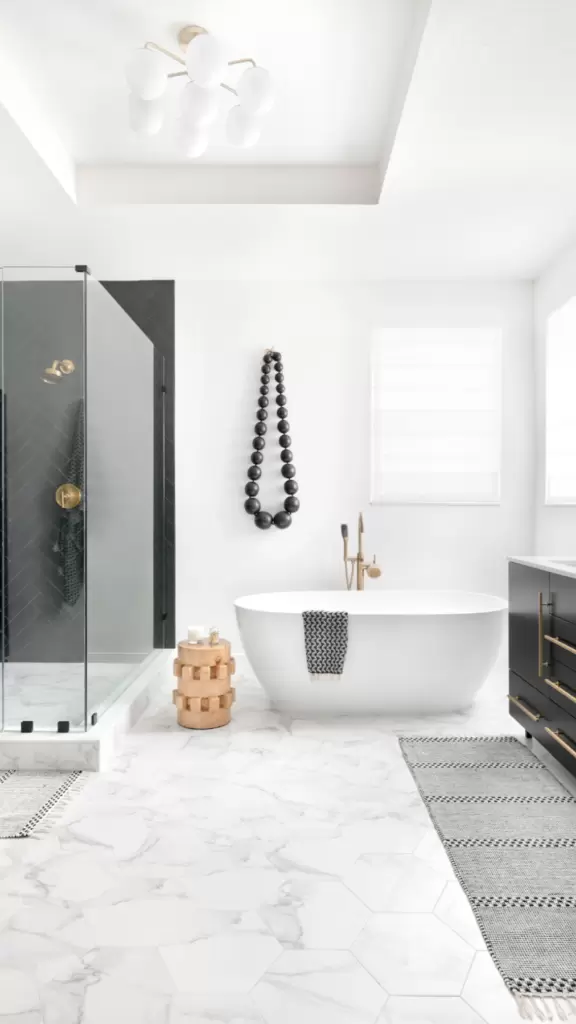What type of tiles are used on the floor?
Based on the image, please offer an in-depth response to the question.

According to the caption, the floor is adorned with beautiful marble tiles that exude sophistication, adding to the overall luxurious vibe of the bathroom.